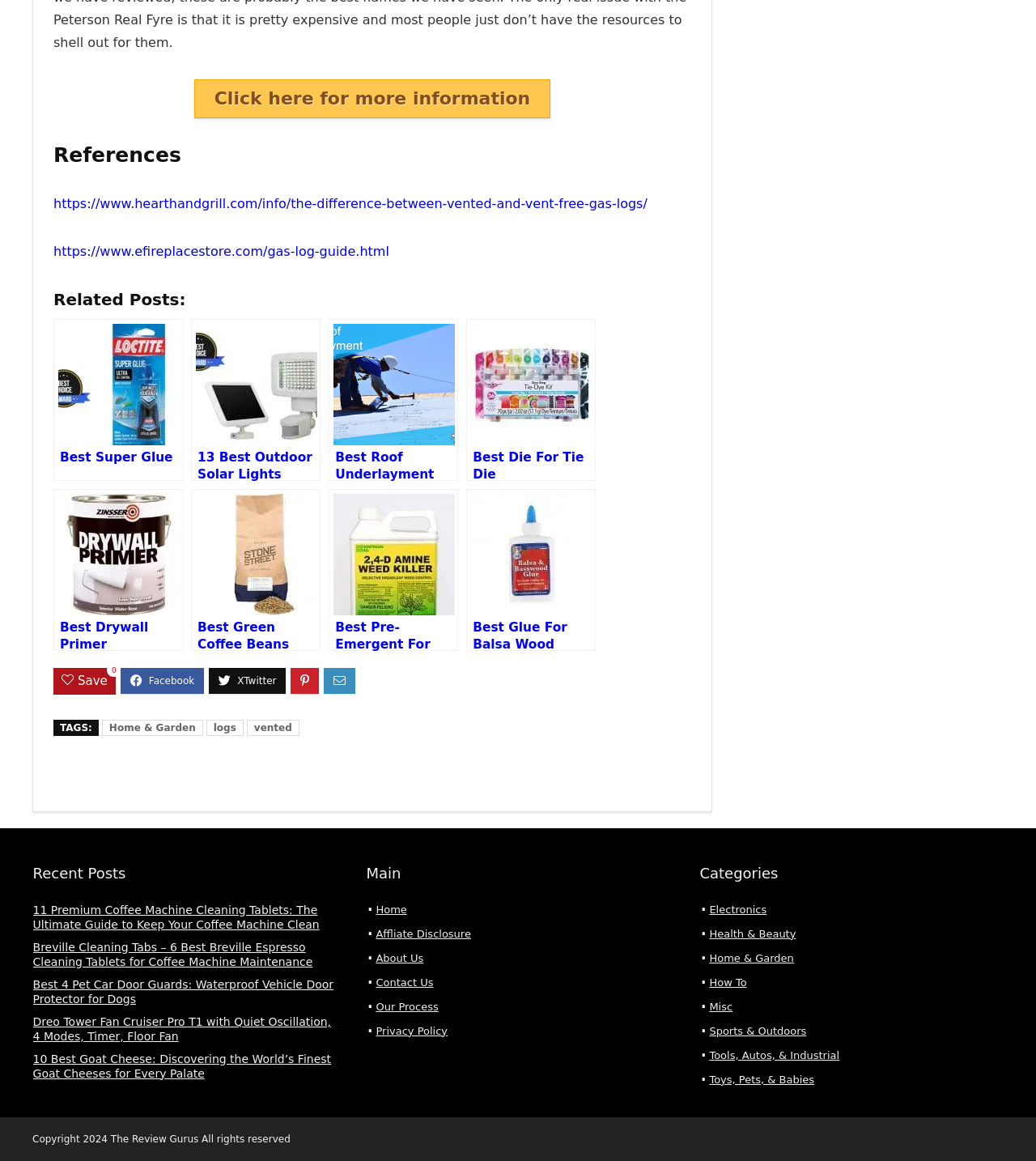Could you provide the bounding box coordinates for the portion of the screen to click to complete this instruction: "Click here for more information"?

[0.187, 0.068, 0.531, 0.101]